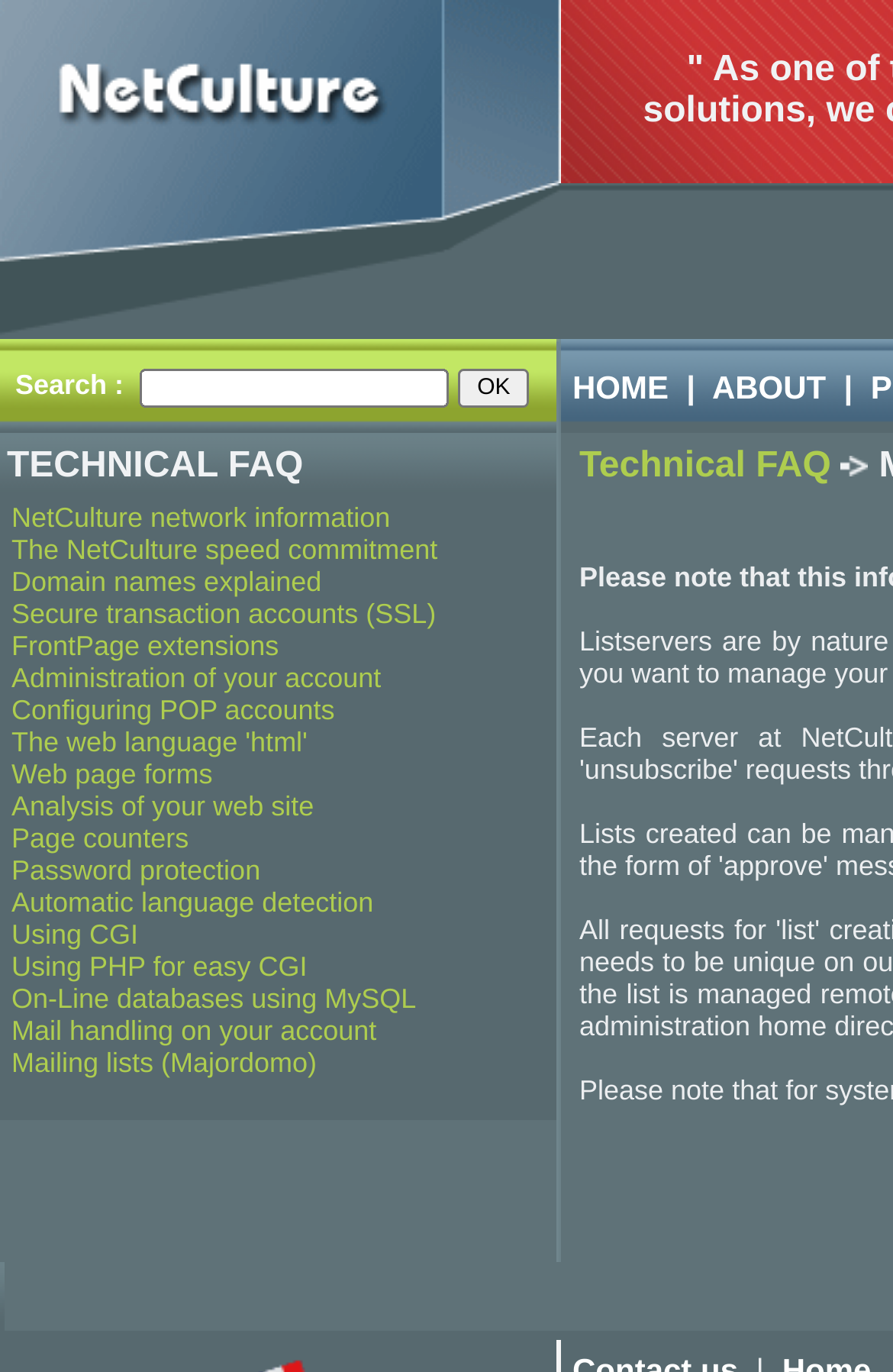Give a one-word or short phrase answer to this question: 
What is the last item in the list of NetCulture network information?

Mailing lists (Majordomo)